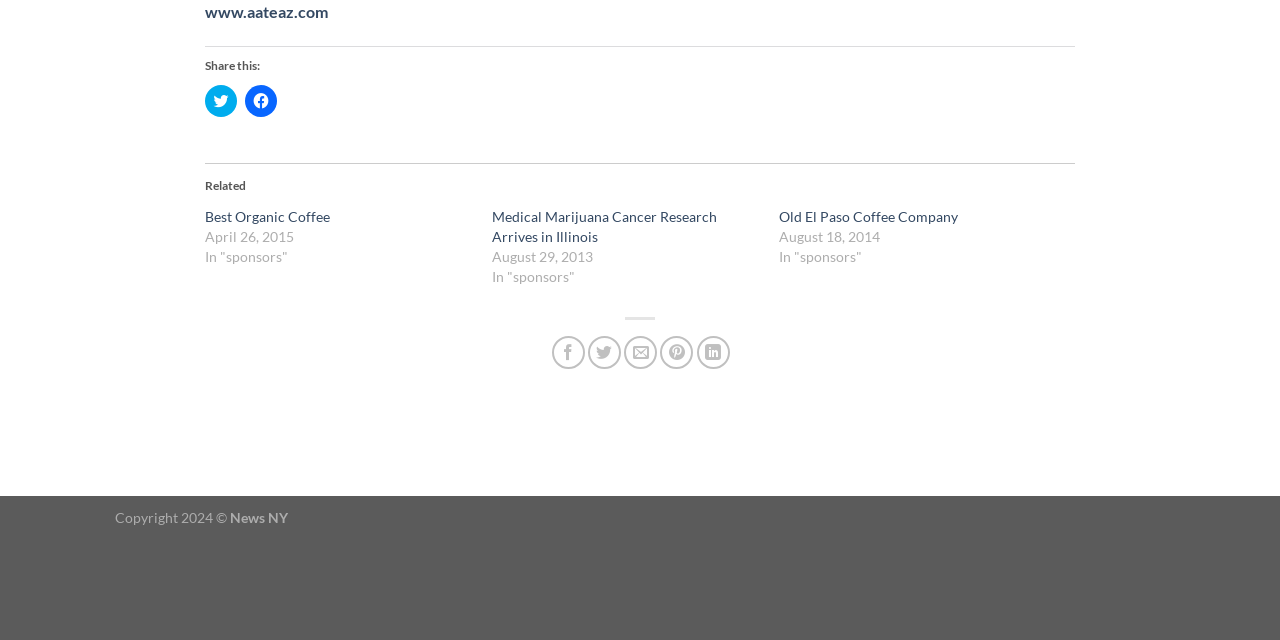Please provide the bounding box coordinates for the UI element as described: "www.aateaz.com". The coordinates must be four floats between 0 and 1, represented as [left, top, right, bottom].

[0.16, 0.004, 0.256, 0.033]